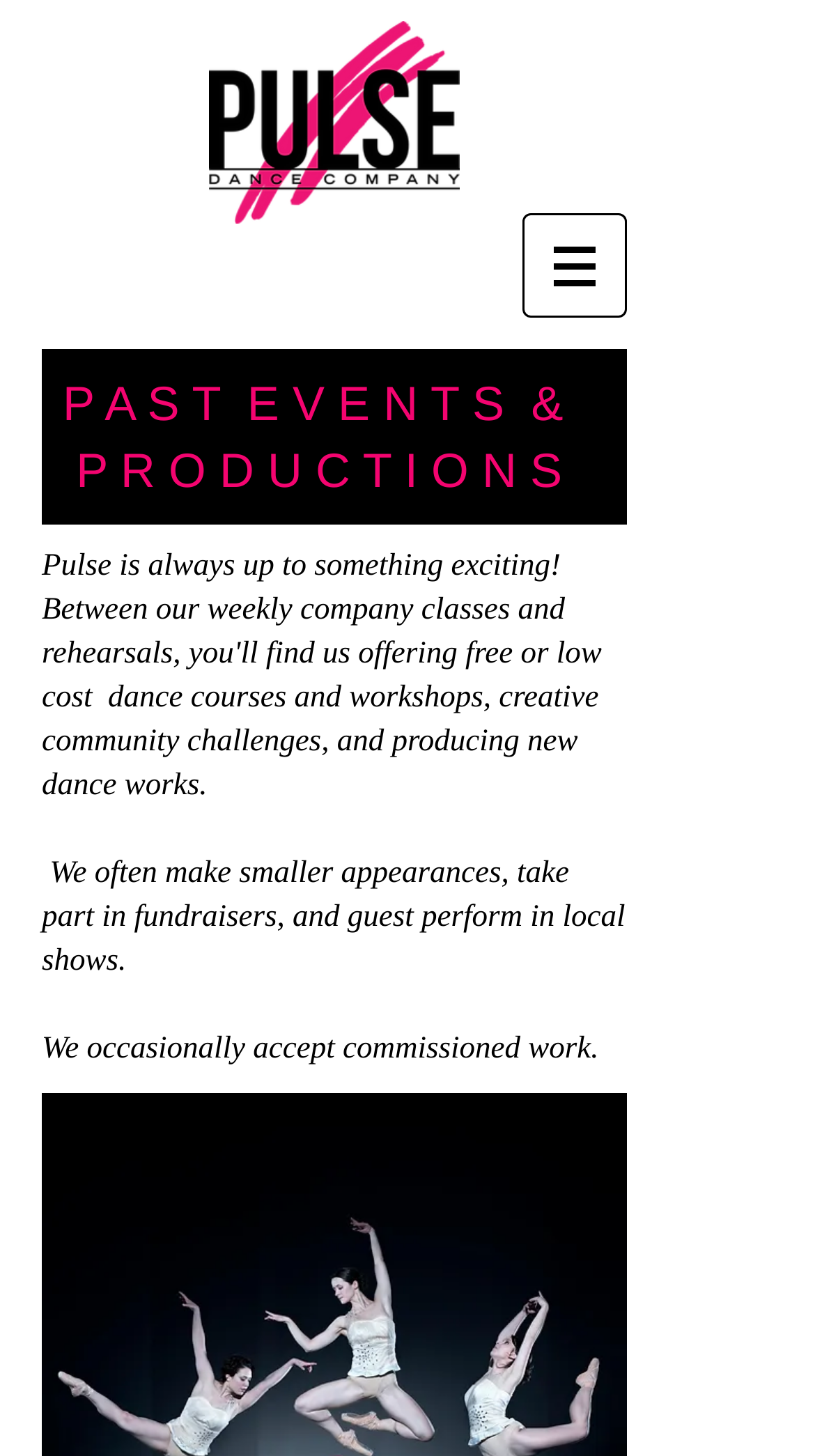What is the name of the dance company?
By examining the image, provide a one-word or phrase answer.

Pulse Dance Company